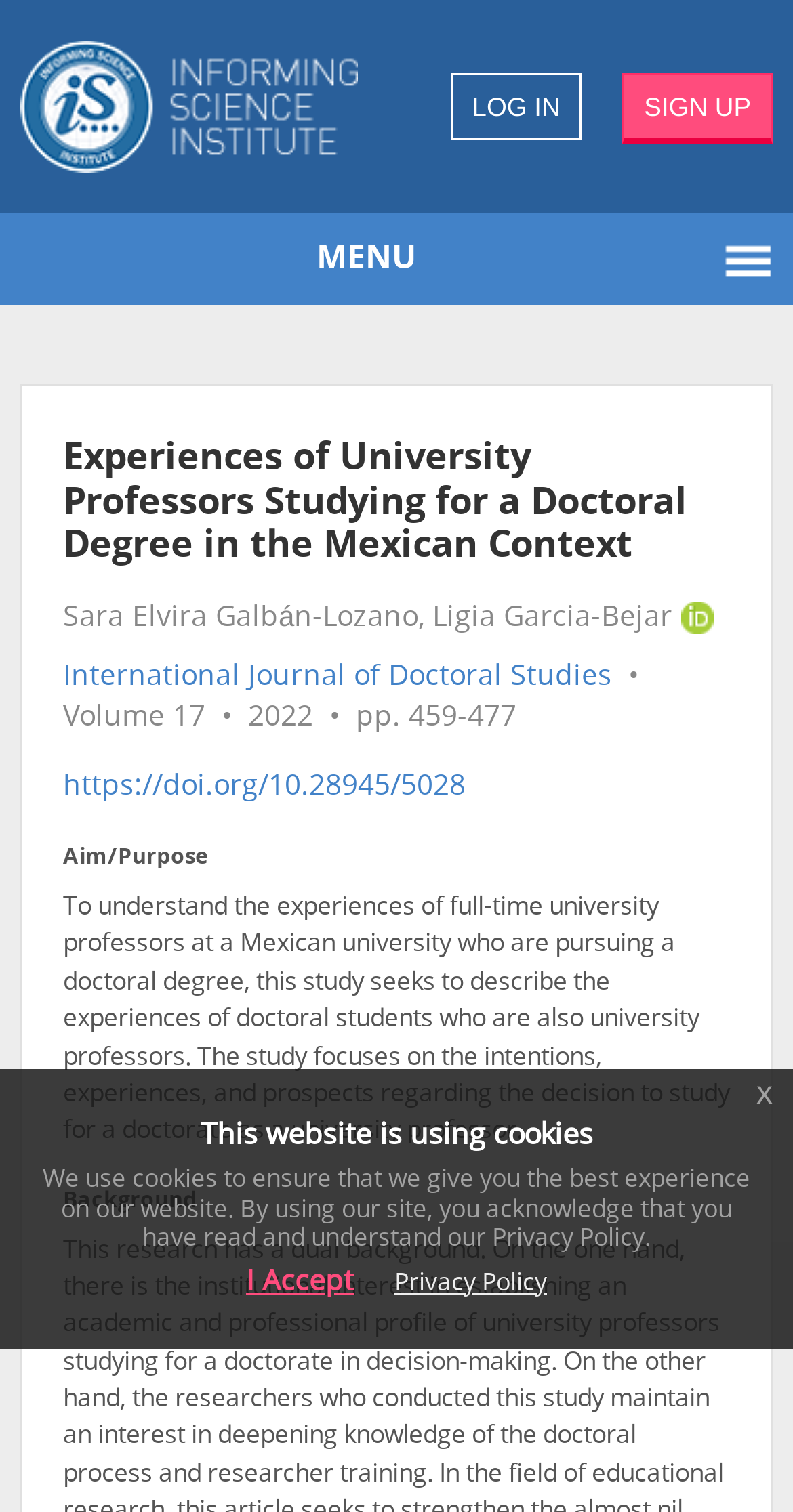Find the bounding box coordinates of the clickable area required to complete the following action: "Click the Informing Science Institute link".

[0.026, 0.027, 0.474, 0.114]